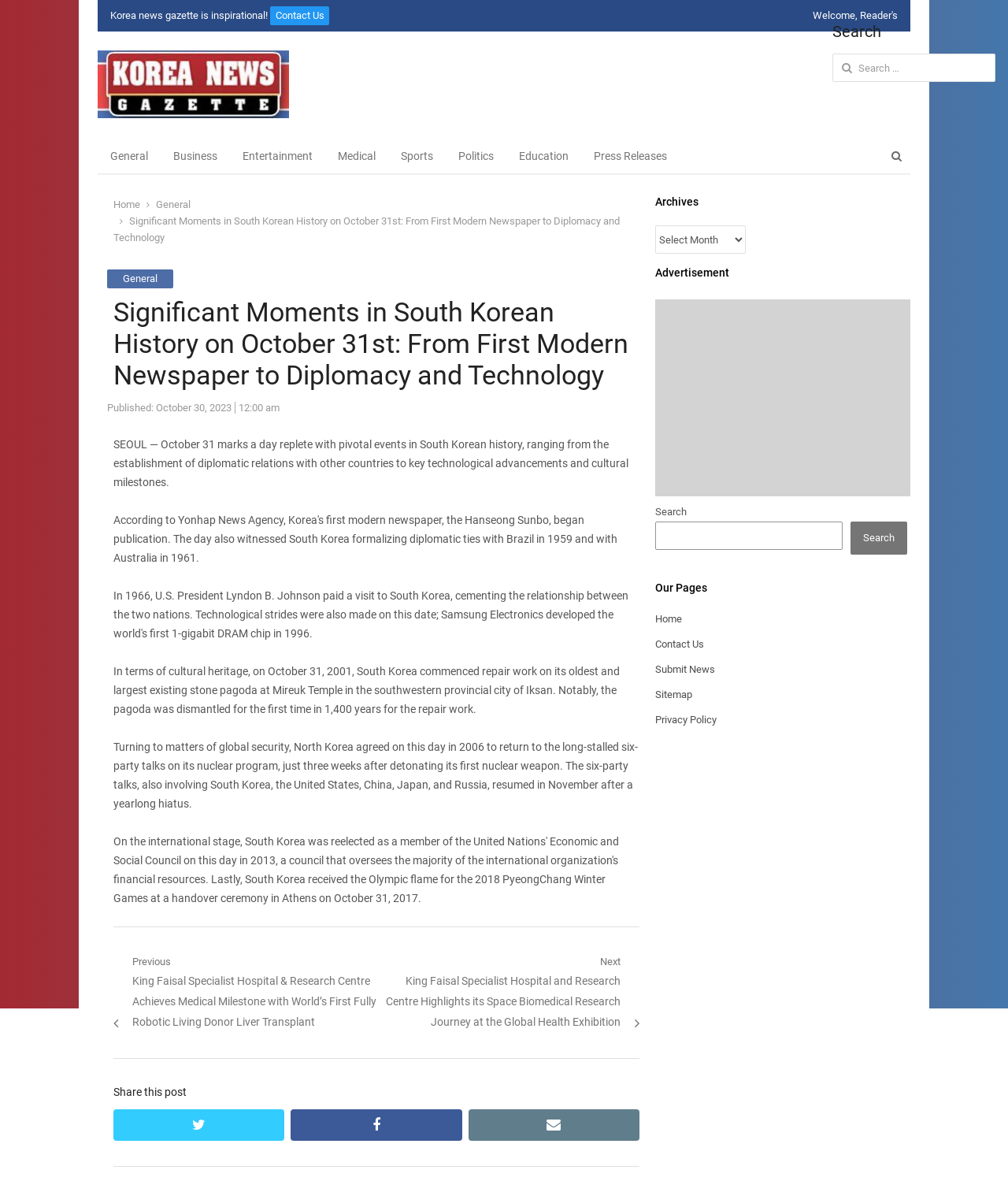Identify the bounding box coordinates of the clickable region required to complete the instruction: "Search for something". The coordinates should be given as four float numbers within the range of 0 and 1, i.e., [left, top, right, bottom].

[0.716, 0.119, 0.903, 0.147]